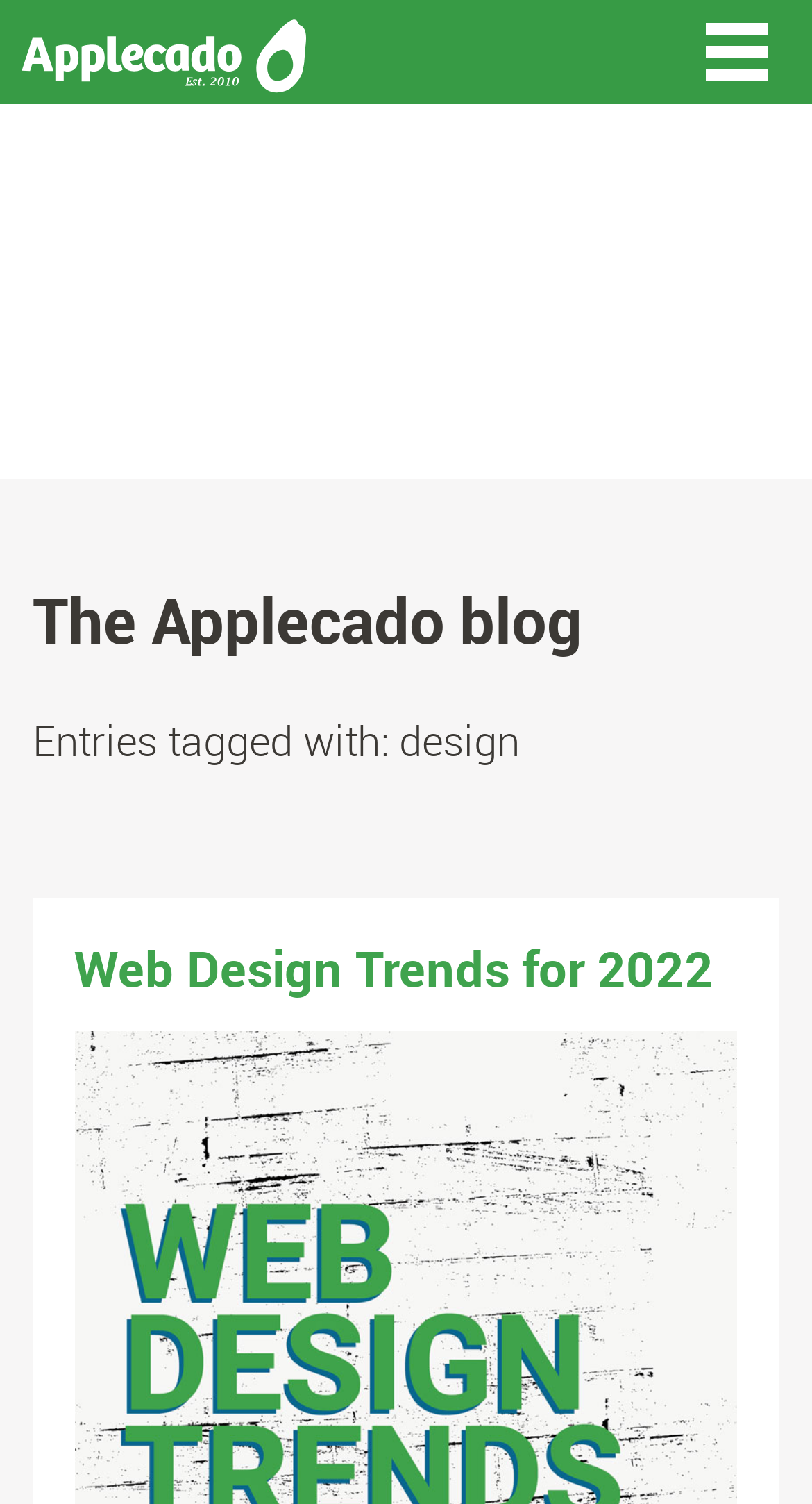Please find and generate the text of the main header of the webpage.

The Applecado blog